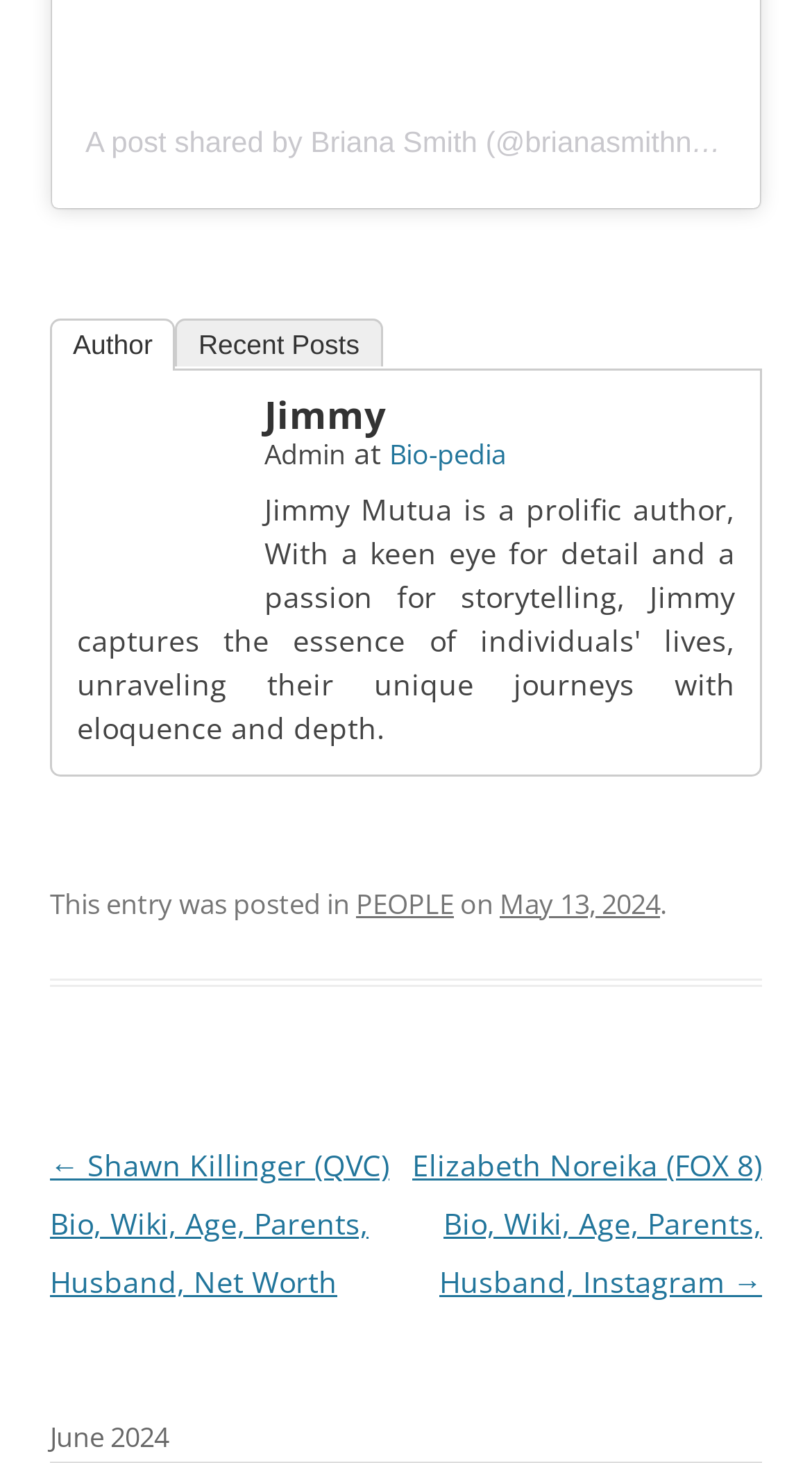What is the category of the post?
Using the image, provide a detailed and thorough answer to the question.

The answer can be found by looking at the link element with the text 'PEOPLE' which is located in the footer section of the webpage, indicating that the post belongs to the PEOPLE category.